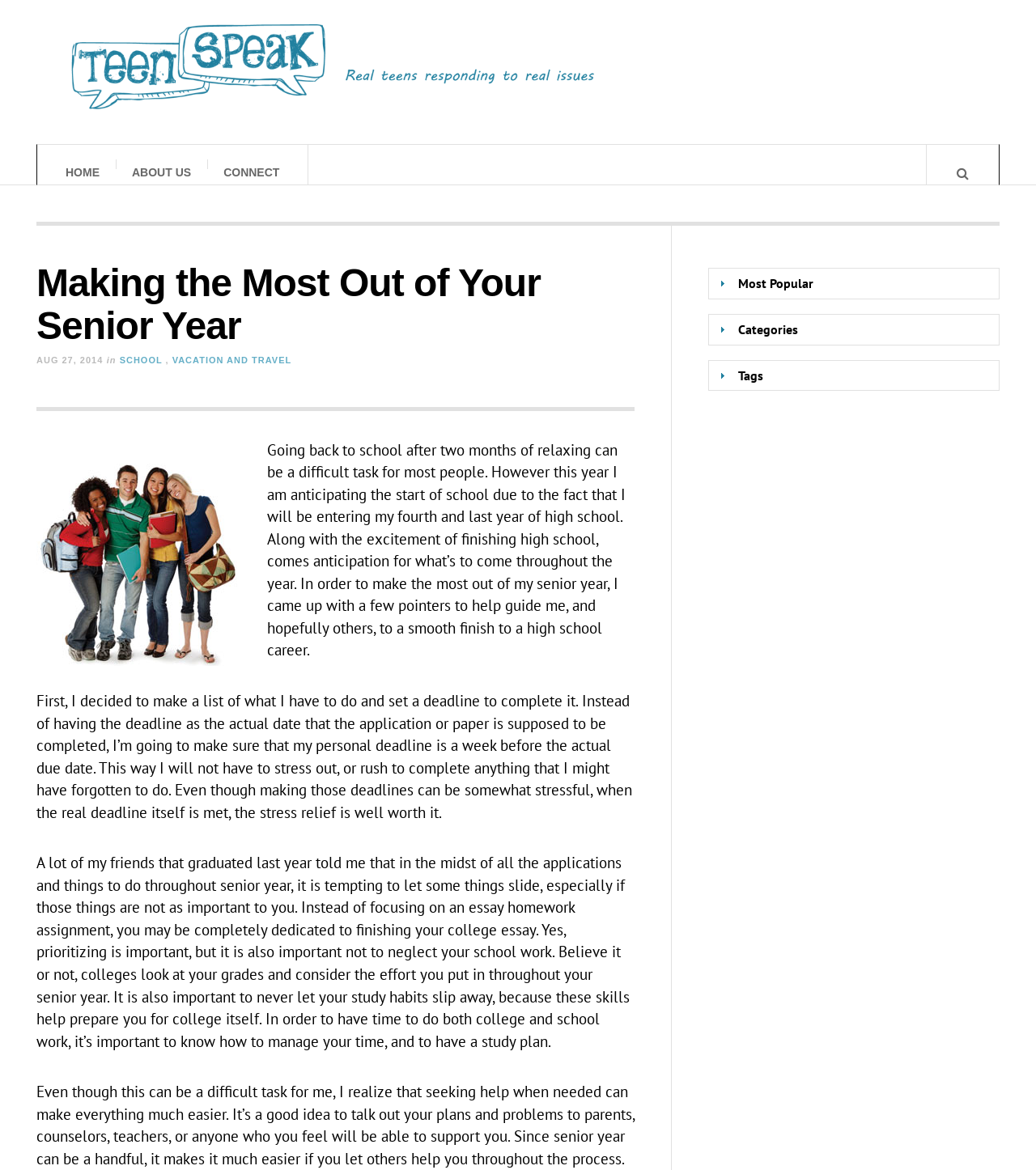Calculate the bounding box coordinates of the UI element given the description: "parent_node: HOME".

[0.894, 0.124, 0.964, 0.171]